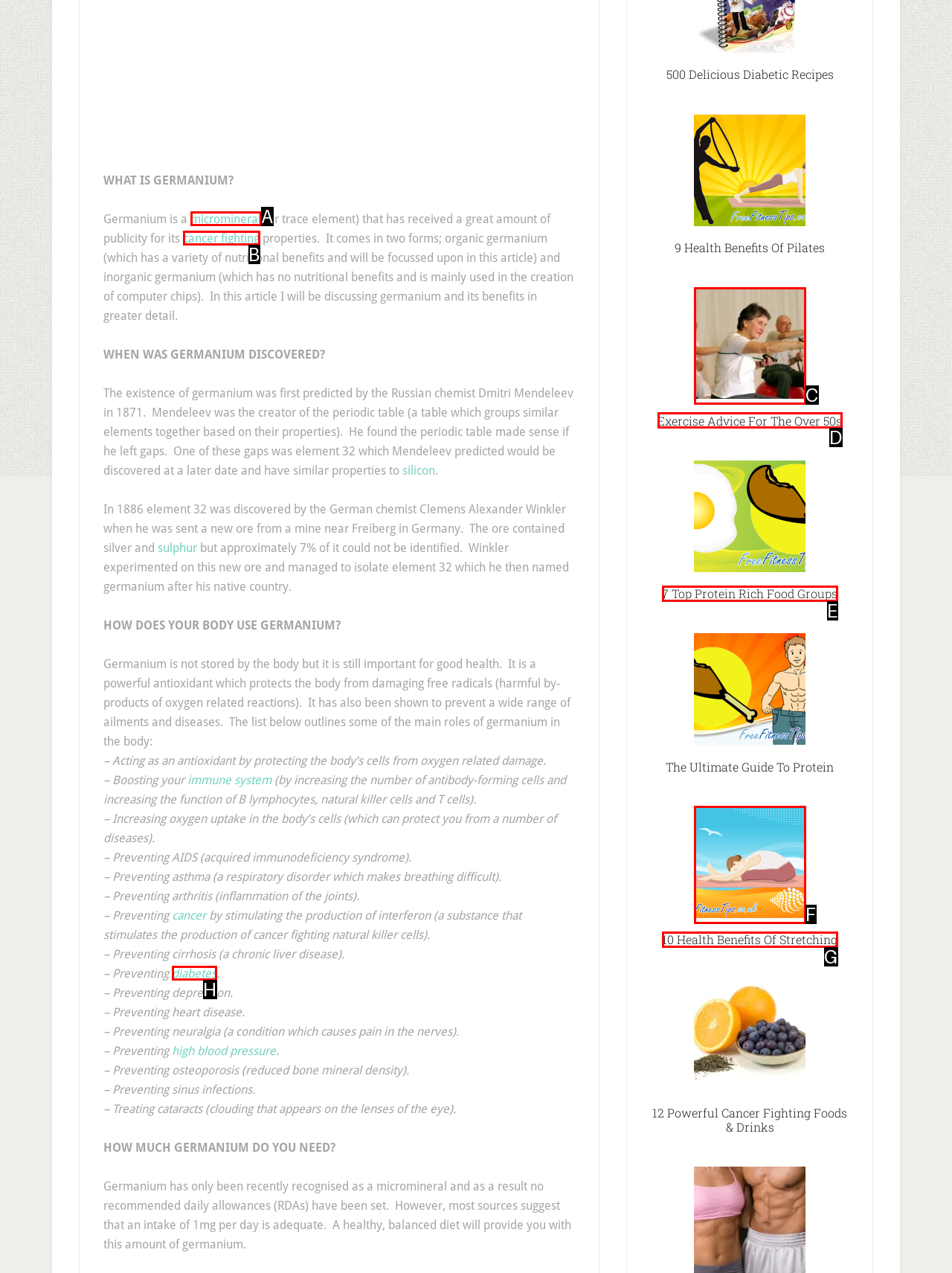Given the description: micromineral
Identify the letter of the matching UI element from the options.

A